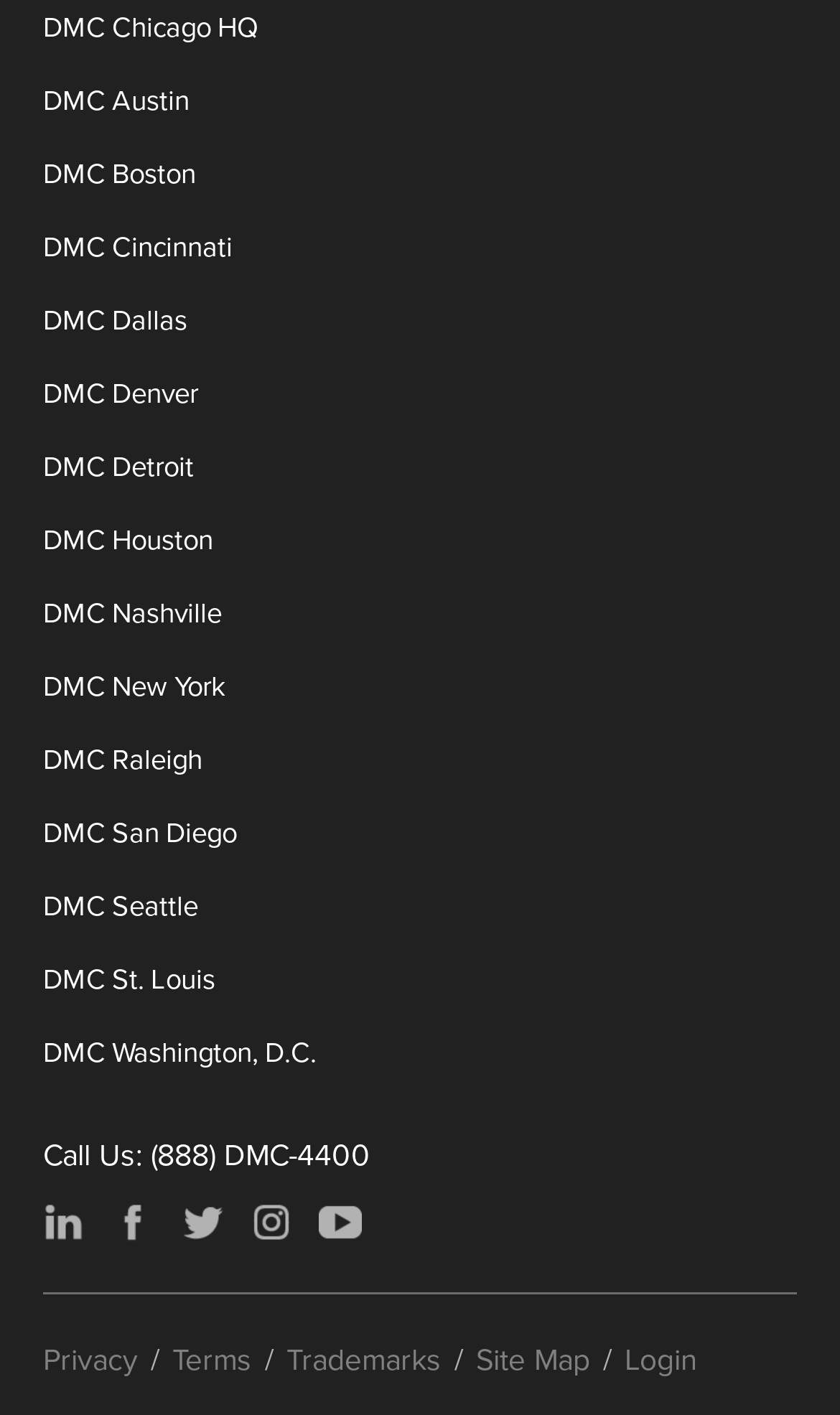How many links are available at the bottom of the page?
Can you offer a detailed and complete answer to this question?

I counted the number of links at the bottom of the page, which are 'Privacy', 'Terms', 'Trademarks', and 'Site Map'. There are four of them.